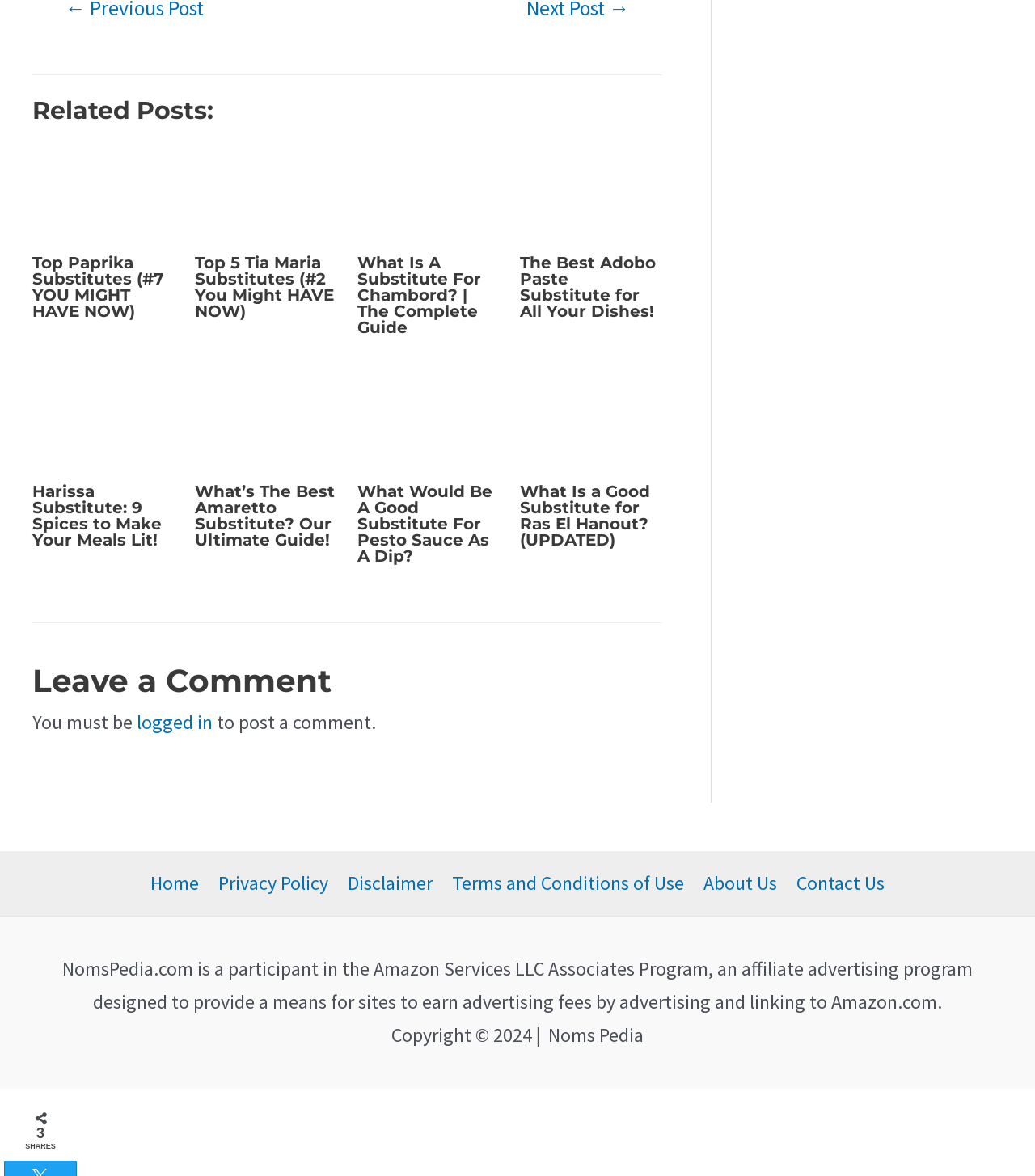Please mark the bounding box coordinates of the area that should be clicked to carry out the instruction: "Click on the 'free demat account' link".

None